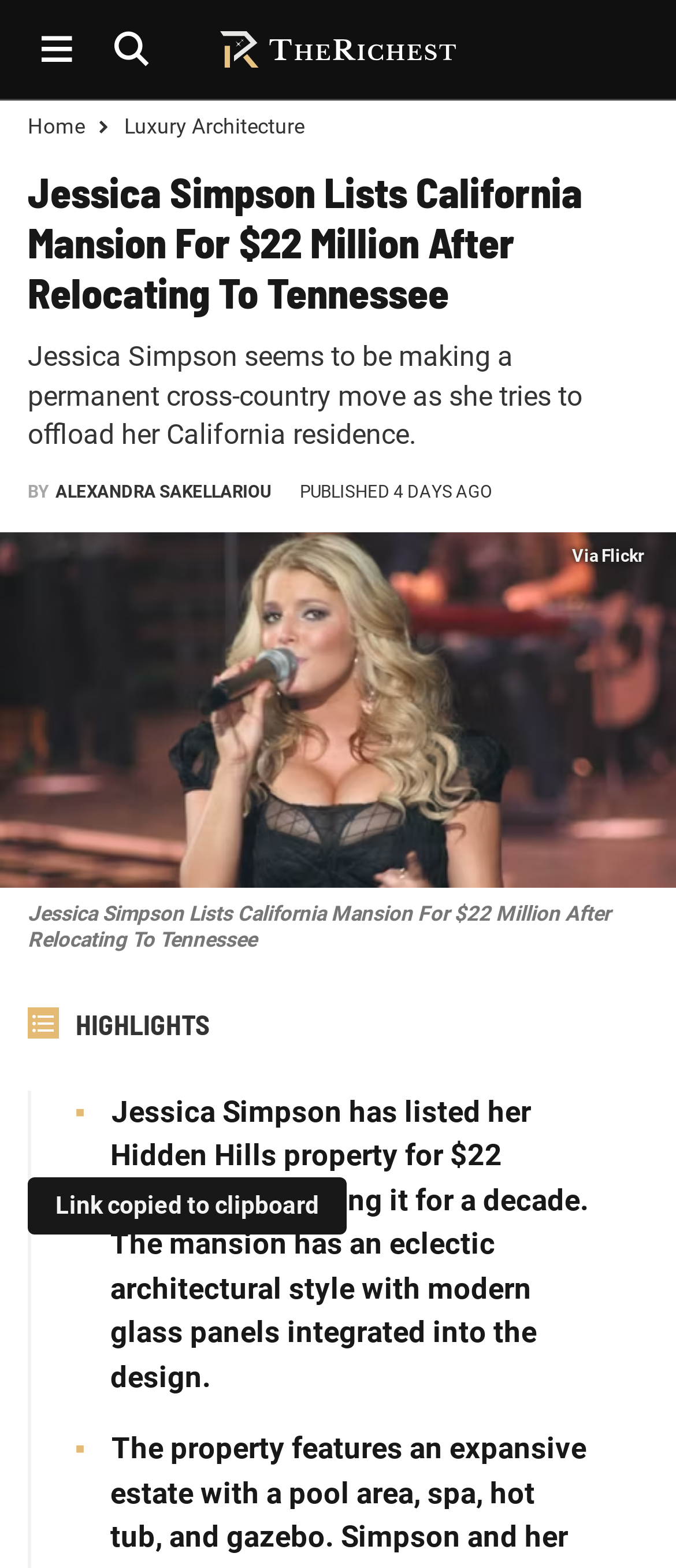Refer to the element description Luxury Architecture and identify the corresponding bounding box in the screenshot. Format the coordinates as (top-left x, top-left y, bottom-right x, bottom-right y) with values in the range of 0 to 1.

[0.184, 0.073, 0.45, 0.088]